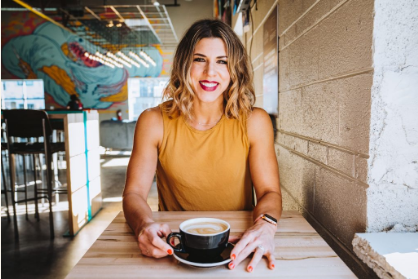What is the style of the woman's hair?
Respond to the question with a single word or phrase according to the image.

Soft waves